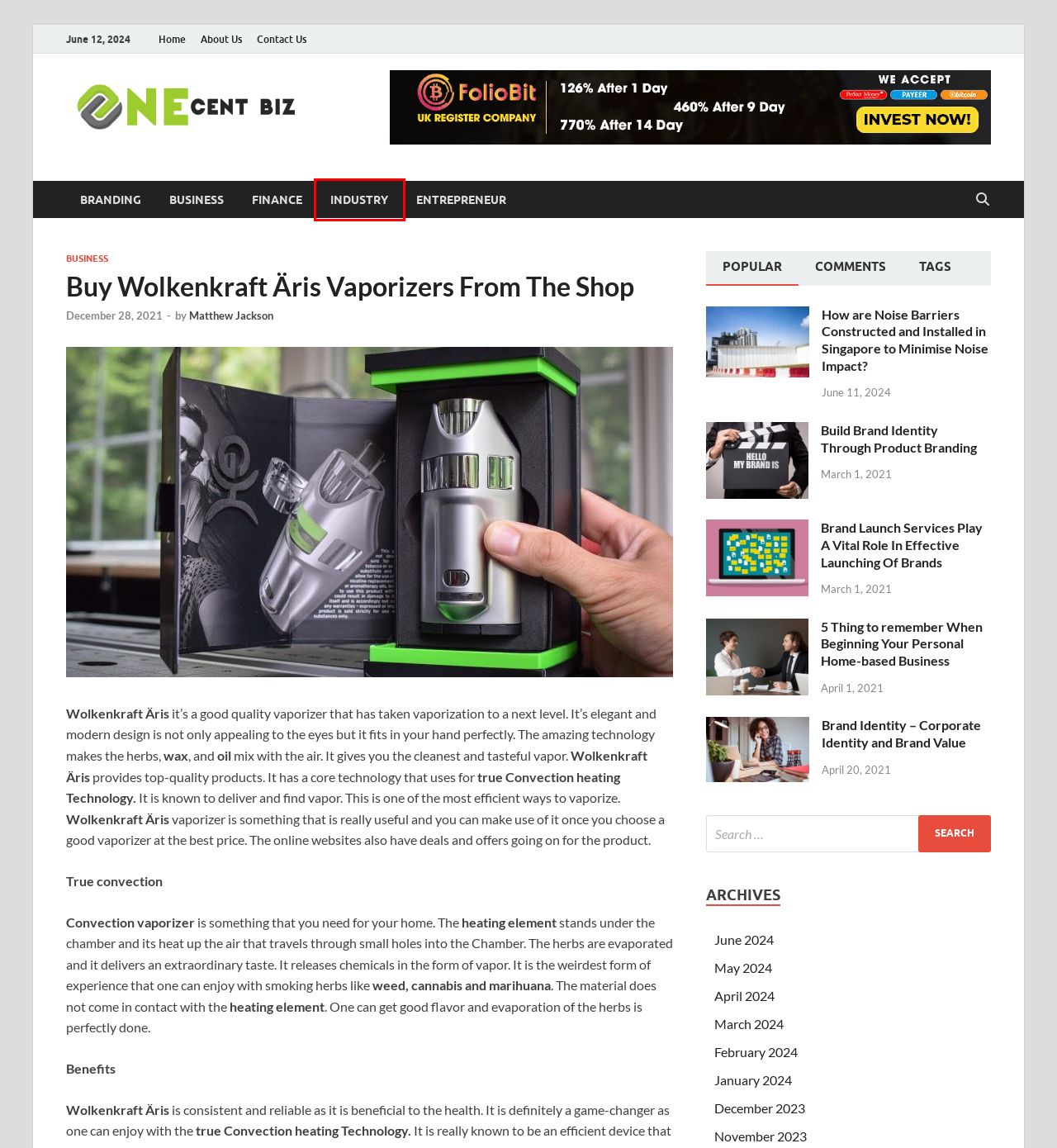Look at the screenshot of a webpage where a red bounding box surrounds a UI element. Your task is to select the best-matching webpage description for the new webpage after you click the element within the bounding box. The available options are:
A. Industry Archives - One Cent Biz
B. December 2023 - One Cent Biz
C. Brand Identity - Corporate Identity and Brand Value - One Cent Biz
D. Brand Launch Services Play A Vital Role In Effective Launching Of Brands - One Cent Biz
E. Contact Us - One Cent Biz
F. June 2024 - One Cent Biz
G. Build Brand Identity Through Product Branding - One Cent Biz
H. March 2024 - One Cent Biz

A